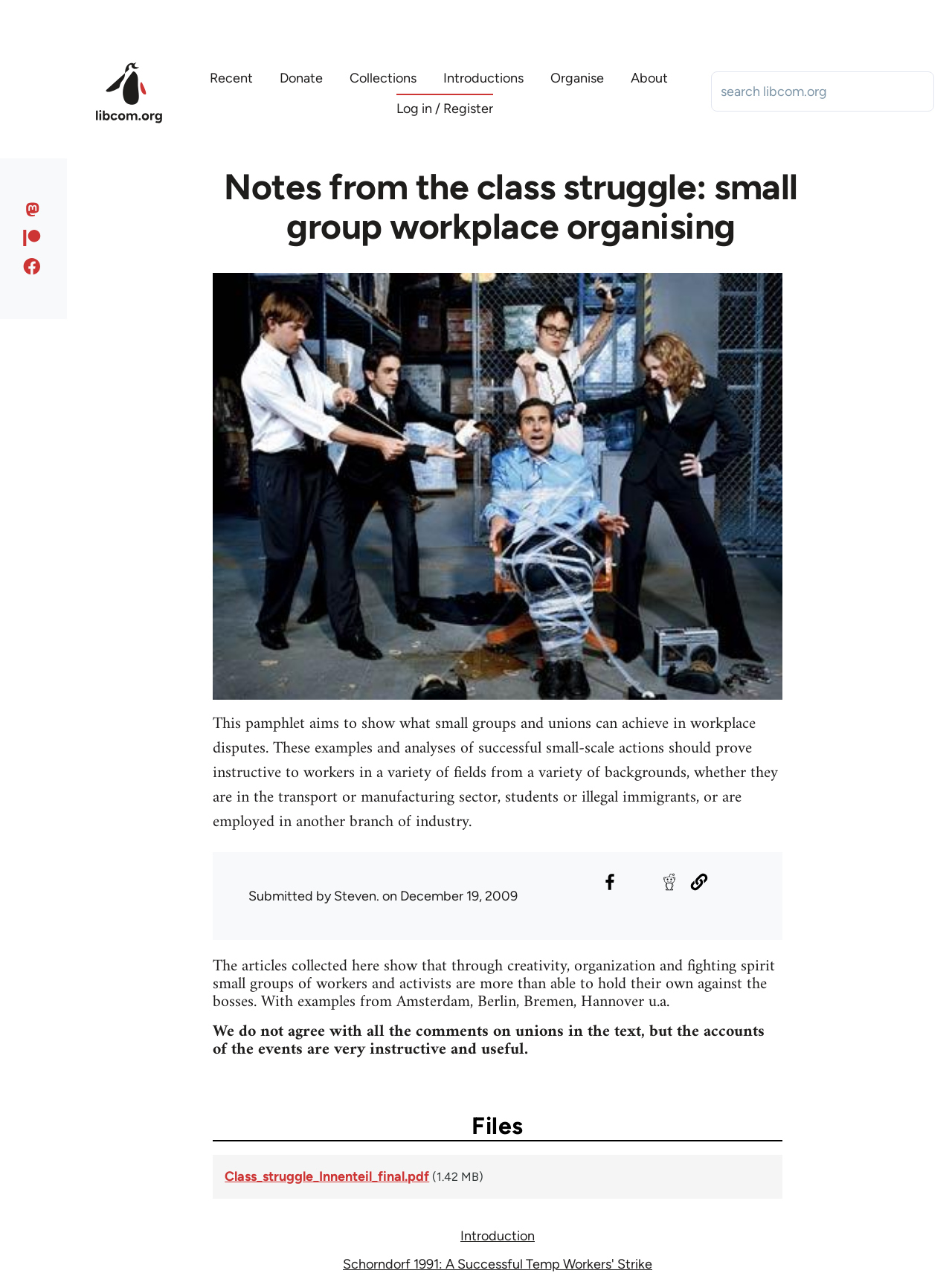Can you provide the bounding box coordinates for the element that should be clicked to implement the instruction: "Browse the 'FLOWERS' section"?

None